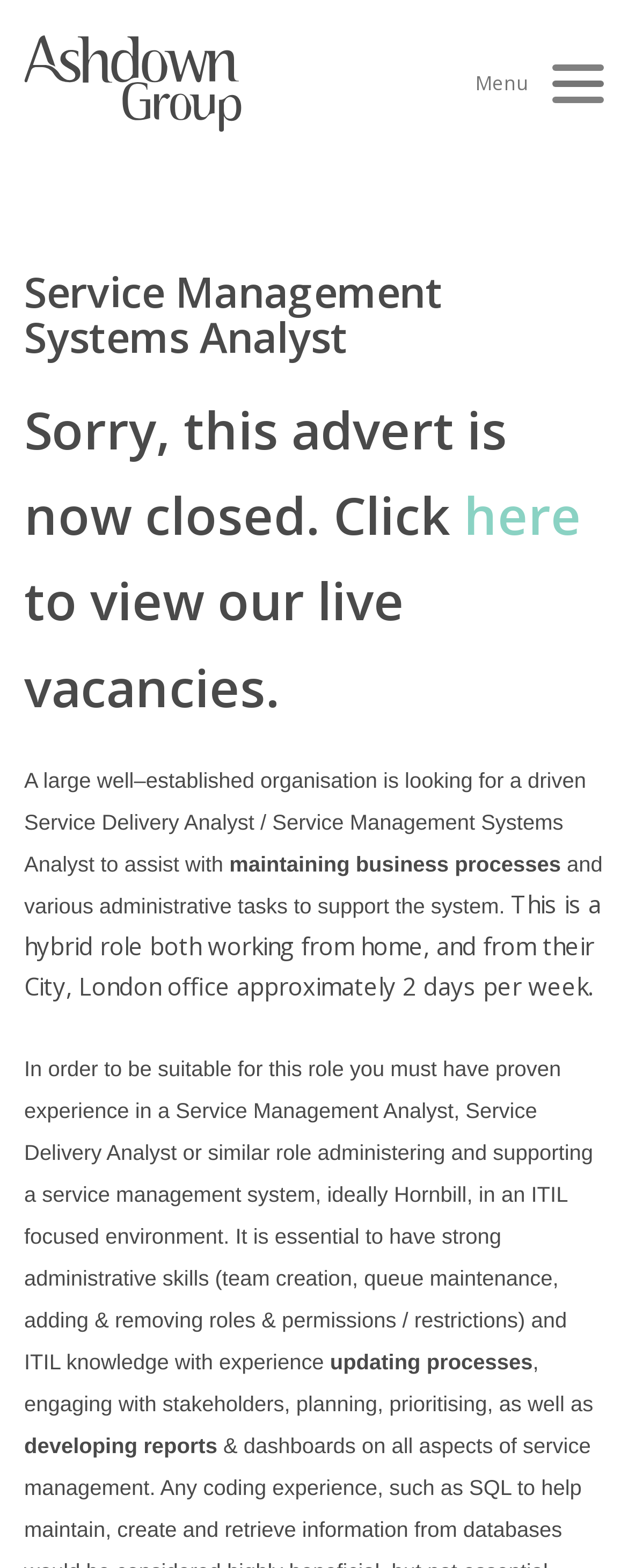Extract the heading text from the webpage.

Service Management Systems Analyst